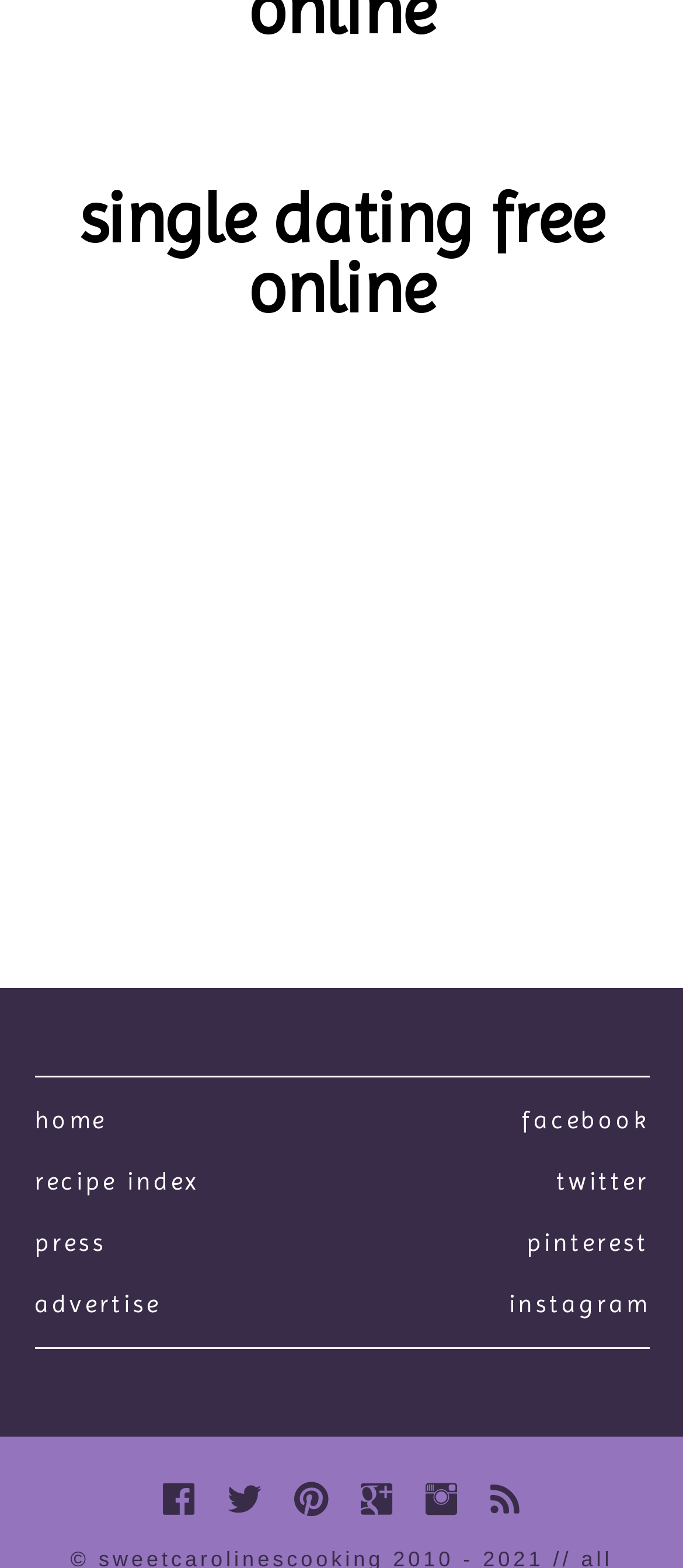How many social media links are available?
Kindly answer the question with as much detail as you can.

The webpage has links to four social media platforms, namely Facebook, Twitter, Pinterest, and Instagram, which are located at the bottom of the webpage.